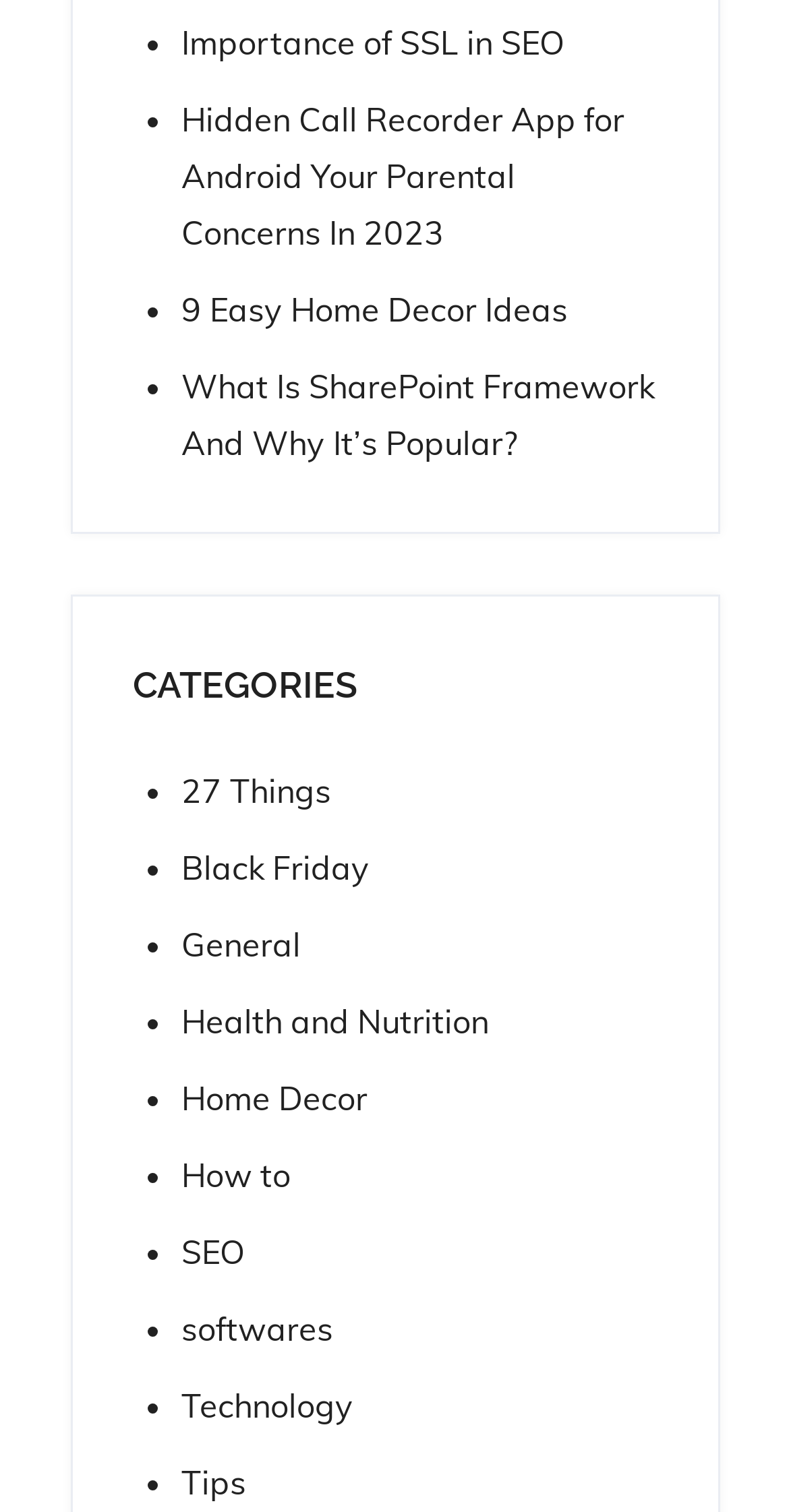Respond to the question below with a single word or phrase: What is the category that comes after 'General'?

Health and Nutrition